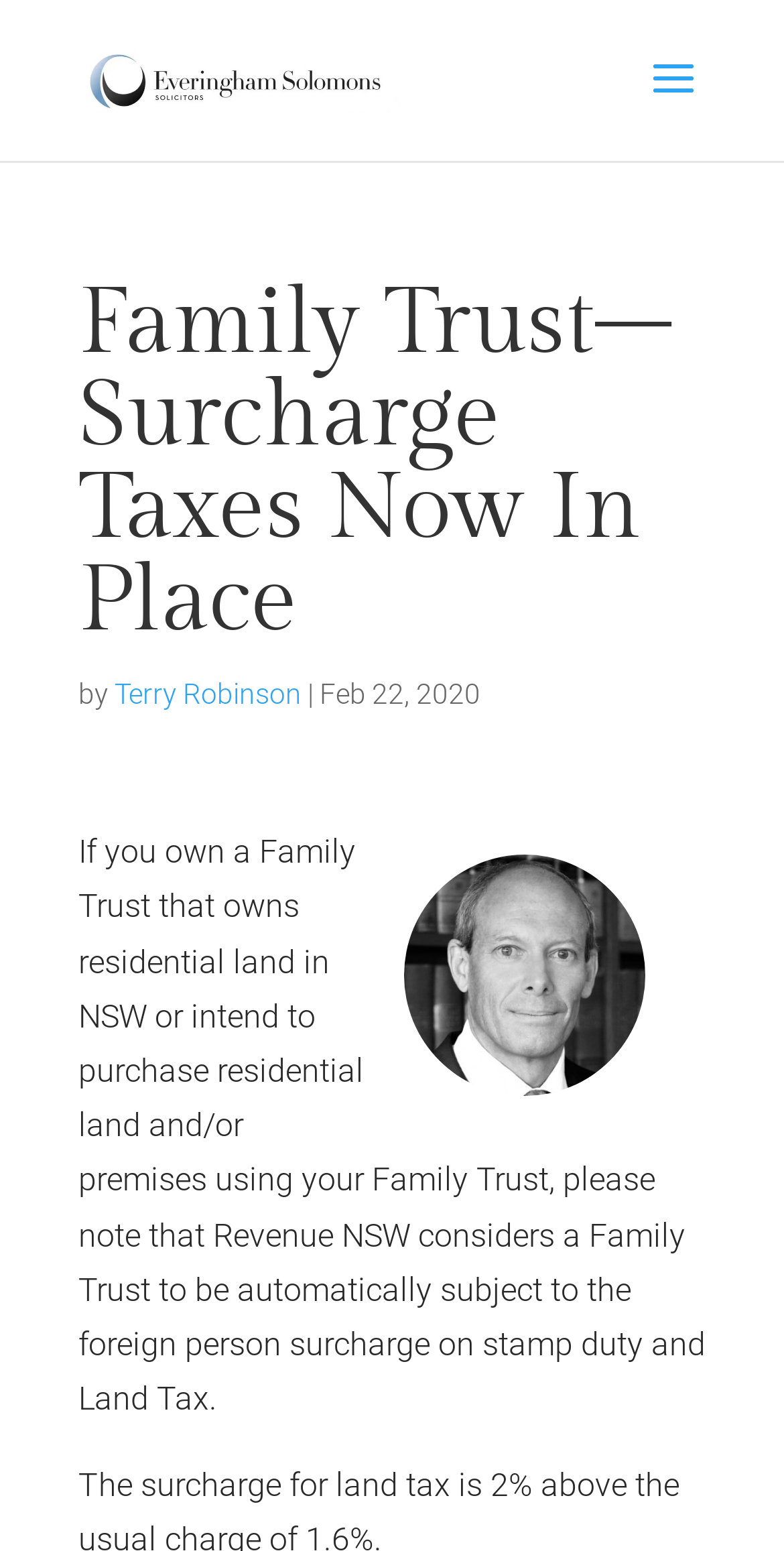Please use the details from the image to answer the following question comprehensively:
What is the topic of the article?

The topic of the article can be inferred from the heading 'Family Trust– Surcharge Taxes Now In Place' and the content of the article, which discusses the surcharge taxes on Family Trusts.